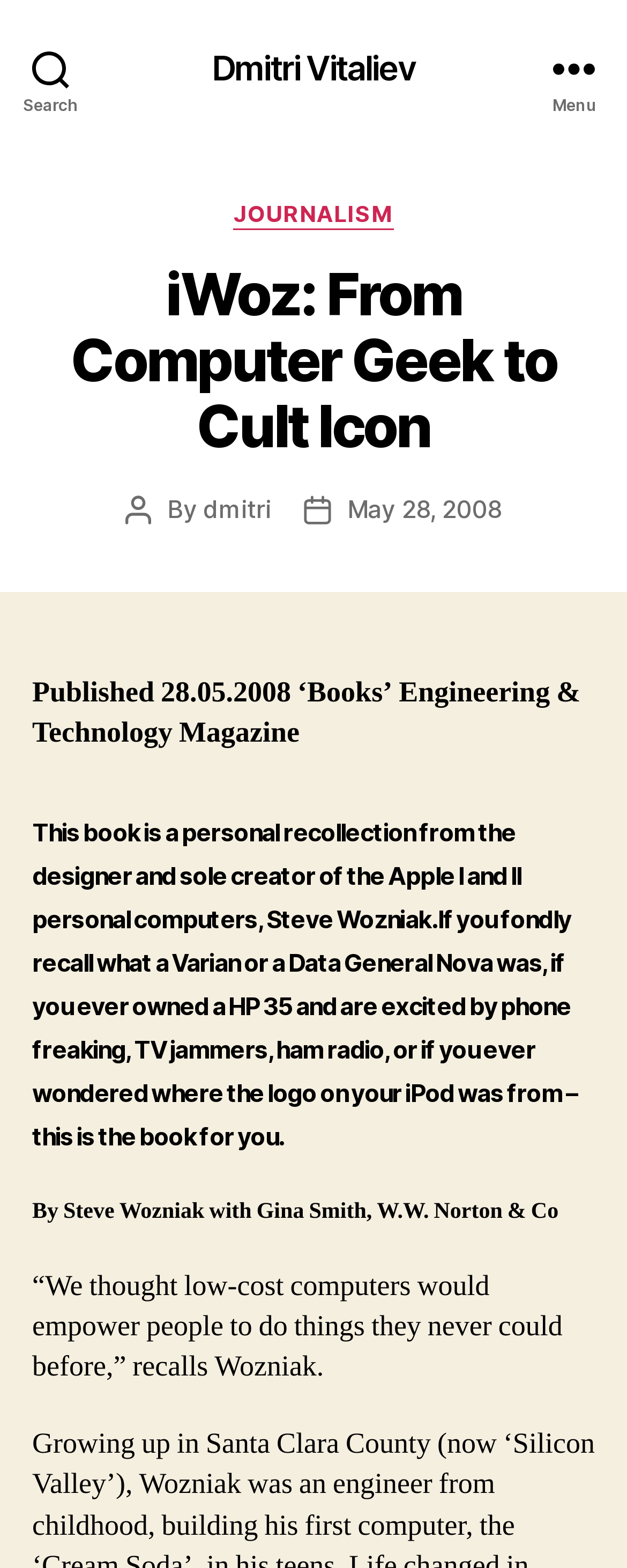Please give a succinct answer to the question in one word or phrase:
What is the name of the magazine where the book was published?

Engineering & Technology Magazine